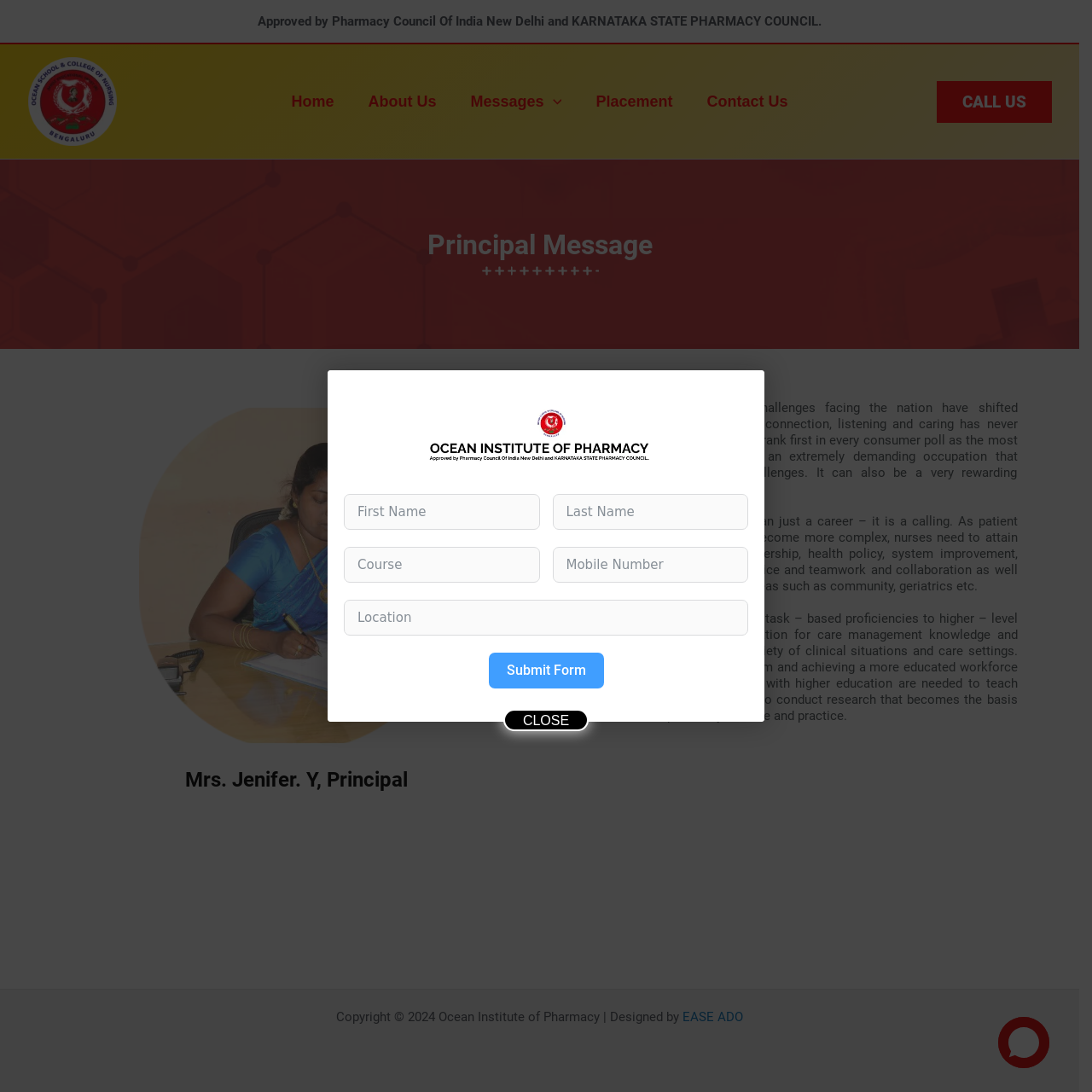Extract the primary header of the webpage and generate its text.

Ocean Institute of Pharmacy